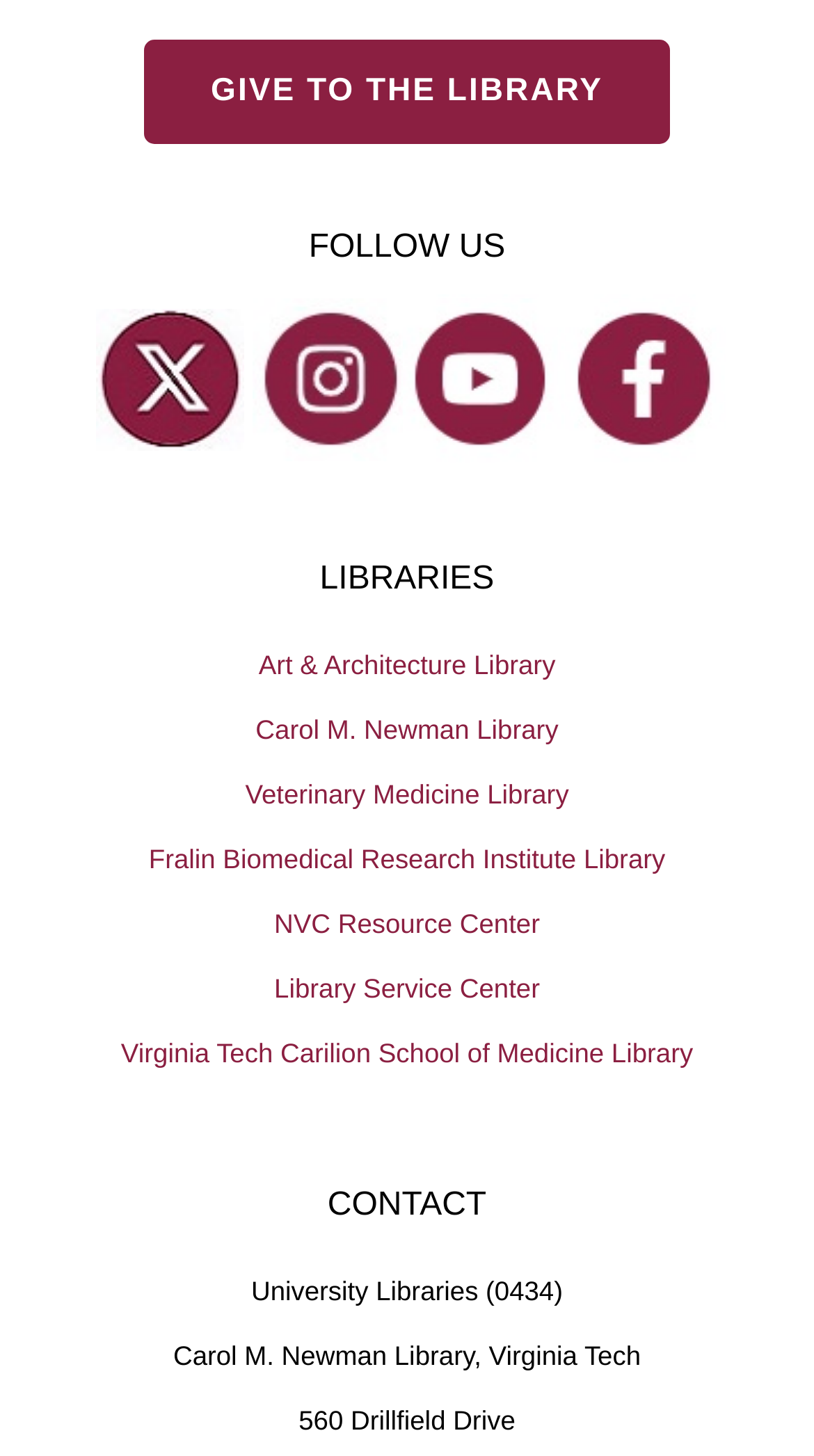Specify the bounding box coordinates of the region I need to click to perform the following instruction: "Contact University Libraries". The coordinates must be four float numbers in the range of 0 to 1, i.e., [left, top, right, bottom].

[0.308, 0.877, 0.691, 0.898]